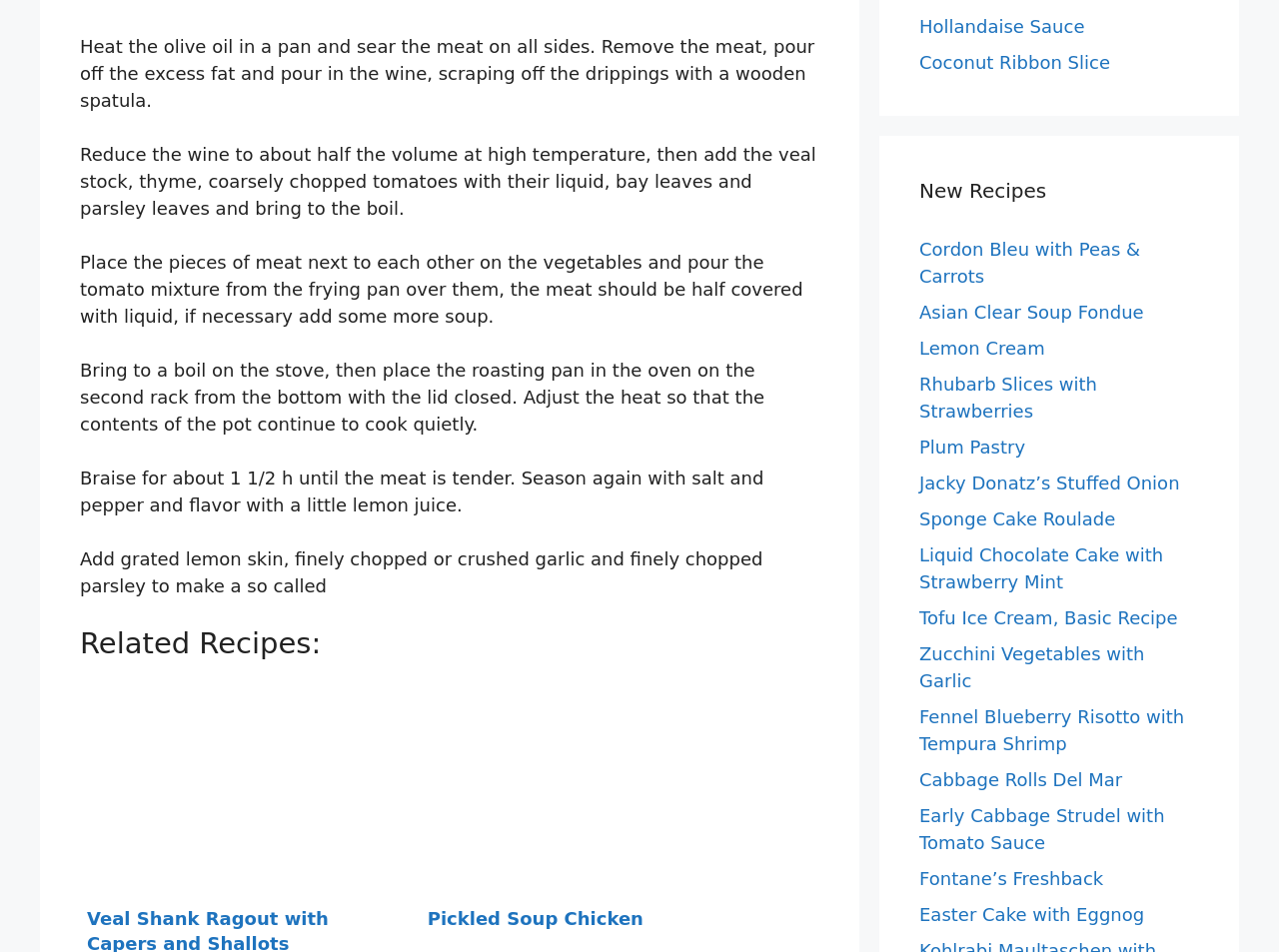What is the cooking method described?
Please answer the question with a single word or phrase, referencing the image.

Braising